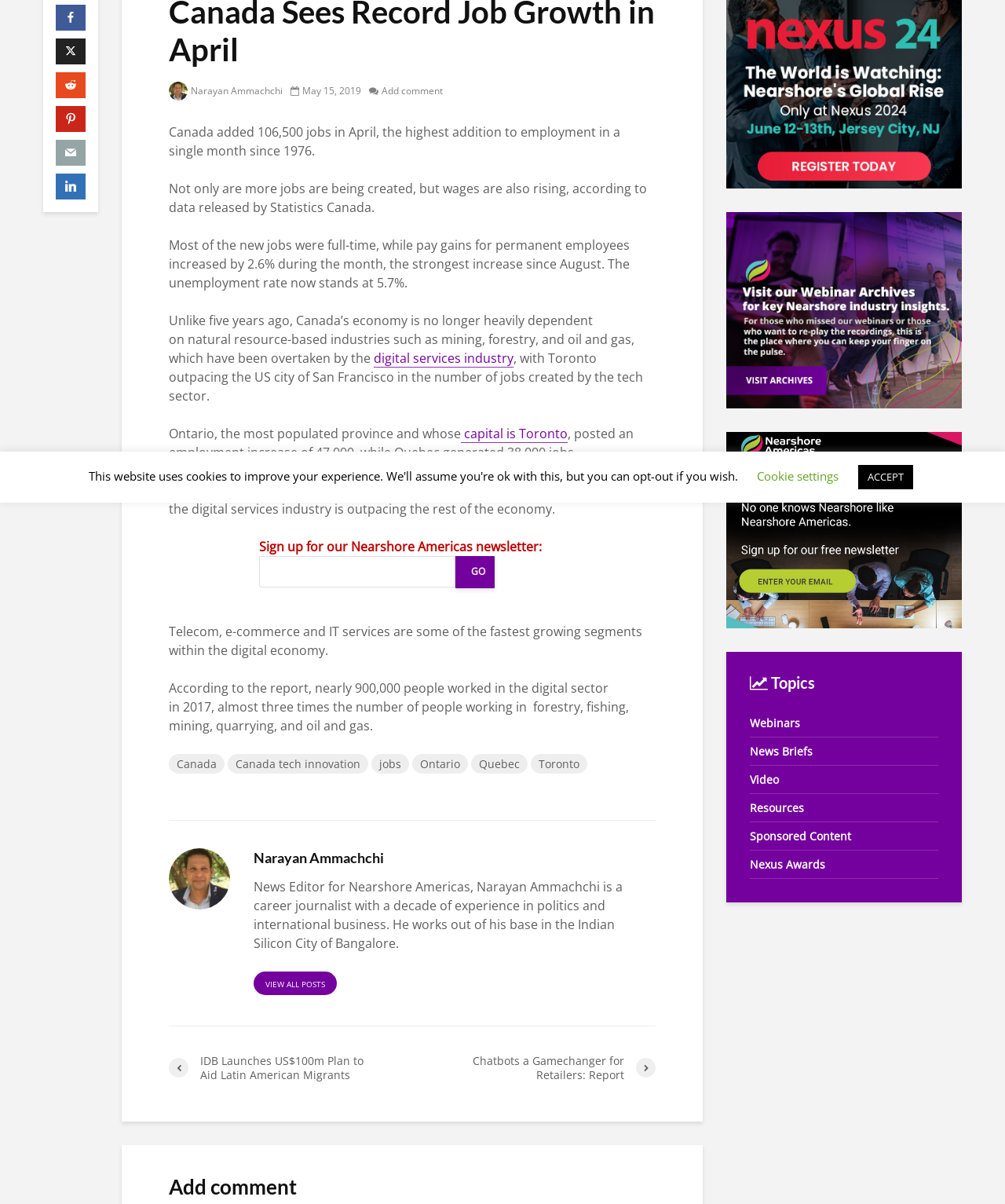Provide the bounding box coordinates for the UI element described in this sentence: "digital economy". The coordinates should be four float values between 0 and 1, i.e., [left, top, right, bottom].

[0.224, 0.4, 0.318, 0.415]